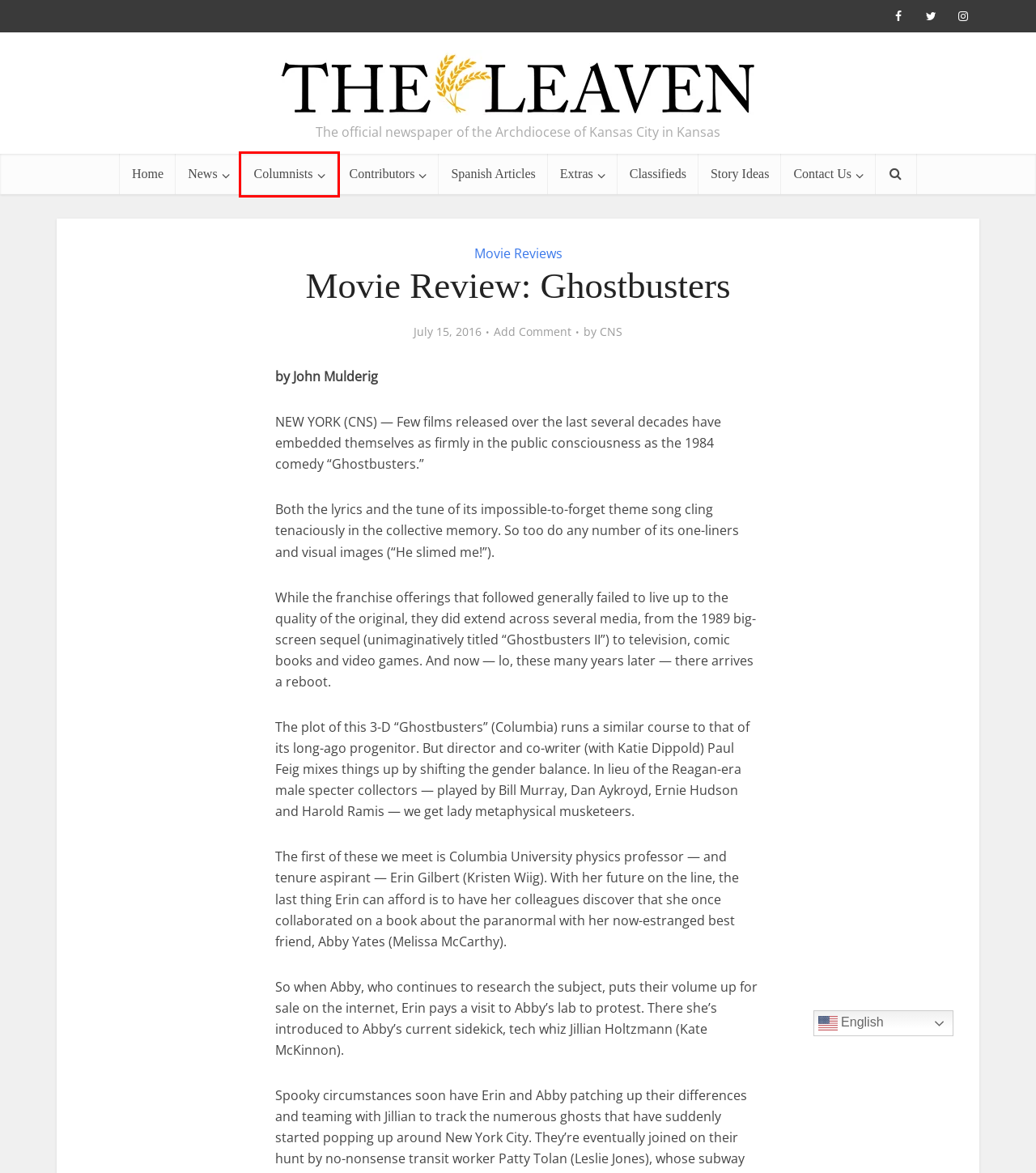A screenshot of a webpage is given, marked with a red bounding box around a UI element. Please select the most appropriate webpage description that fits the new page after clicking the highlighted element. Here are the candidates:
A. Contributors Archives - The Leaven Catholic Newspaper
B. CNS, Author at The Leaven Catholic Newspaper
C. Contact us - The Leaven Catholic Newspaper
D. Home - The Leaven Catholic Newspaper
E. Spanish Articles Archives - The Leaven Catholic Newspaper
F. Classifieds - The Leaven Catholic Newspaper
G. Story Ideas - The Leaven Catholic Newspaper
H. Columnists Archives - The Leaven Catholic Newspaper

H